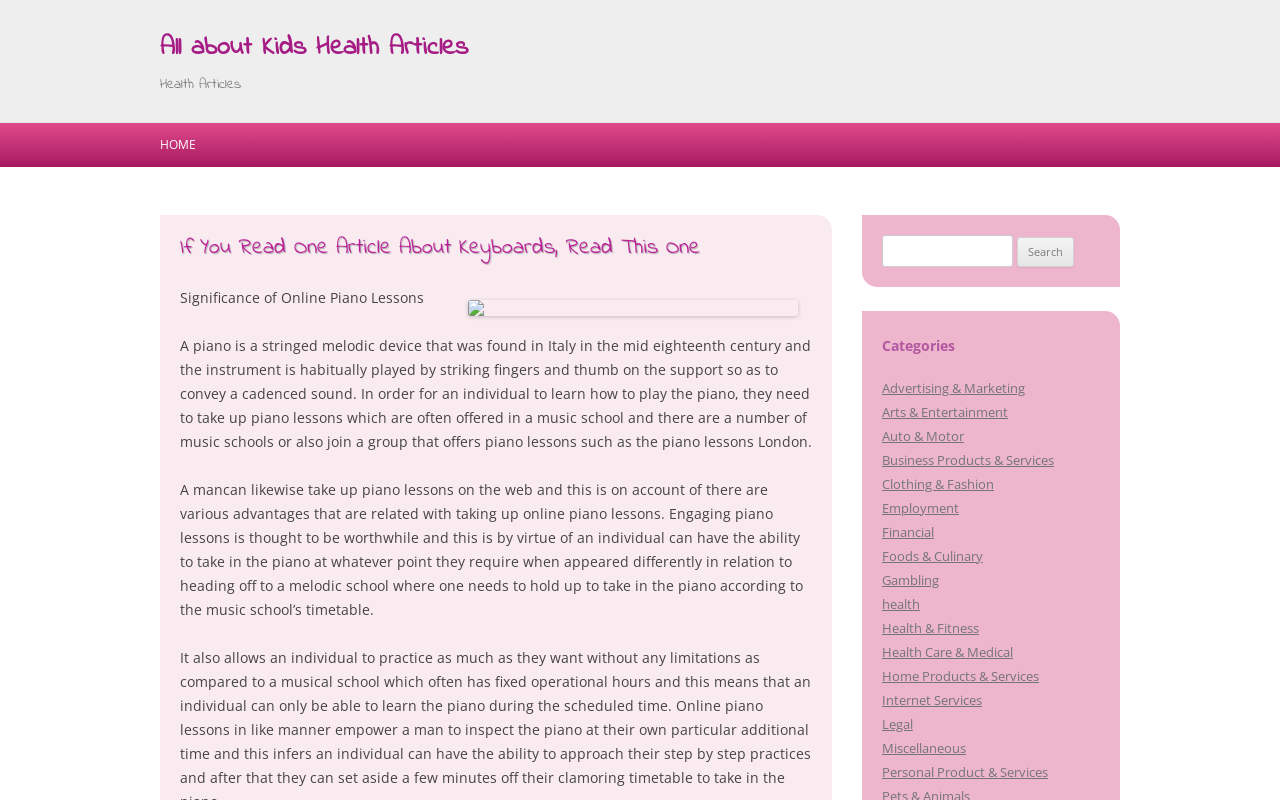What is the topic of the article below the header?
Provide a short answer using one word or a brief phrase based on the image.

Online Piano Lessons